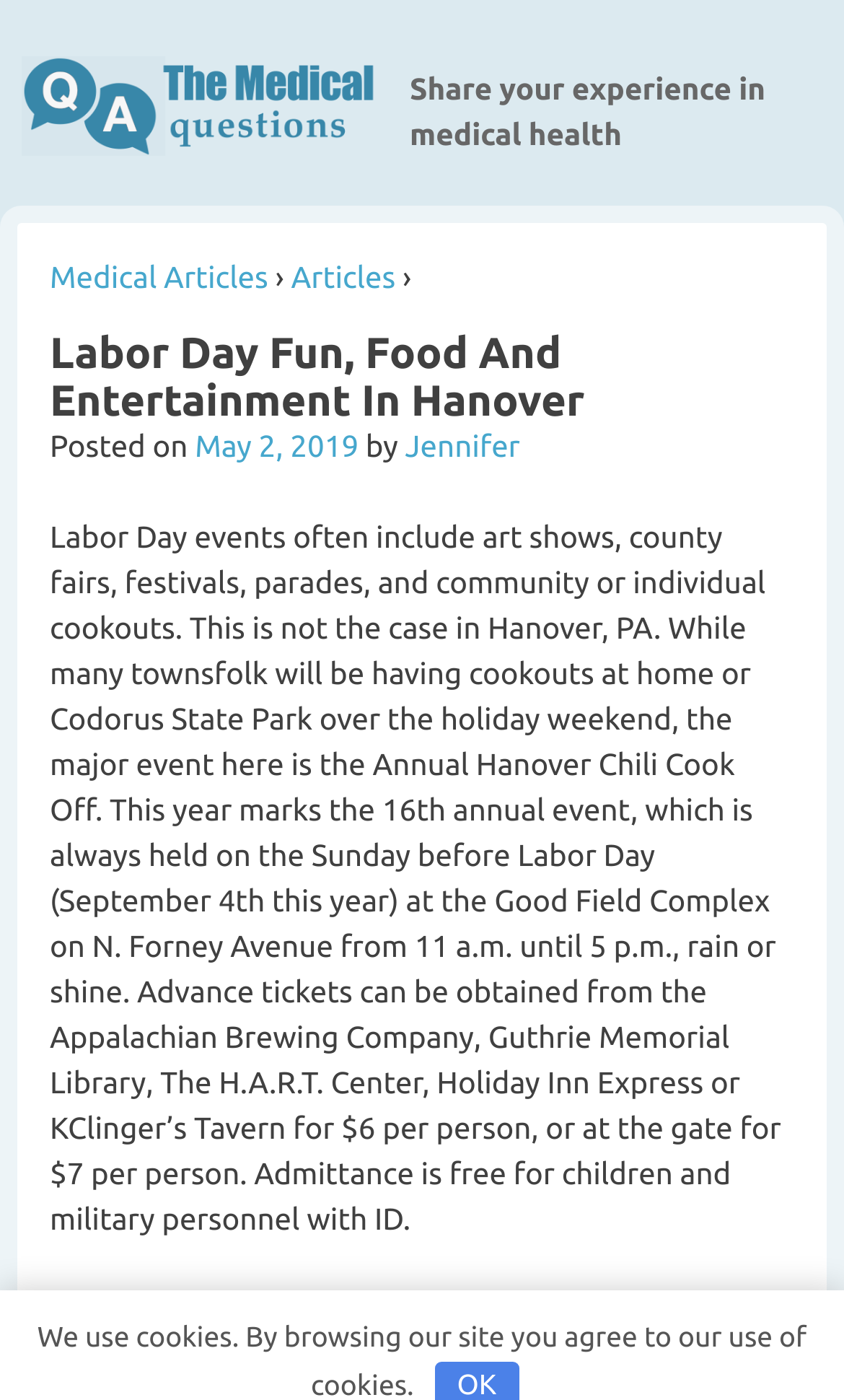What is the duration of the Hanover Chili Cook Off?
Please provide a comprehensive answer to the question based on the webpage screenshot.

The article states that the Hanover Chili Cook Off is held from 11 a.m. until 5 p.m., indicating the duration of the event.